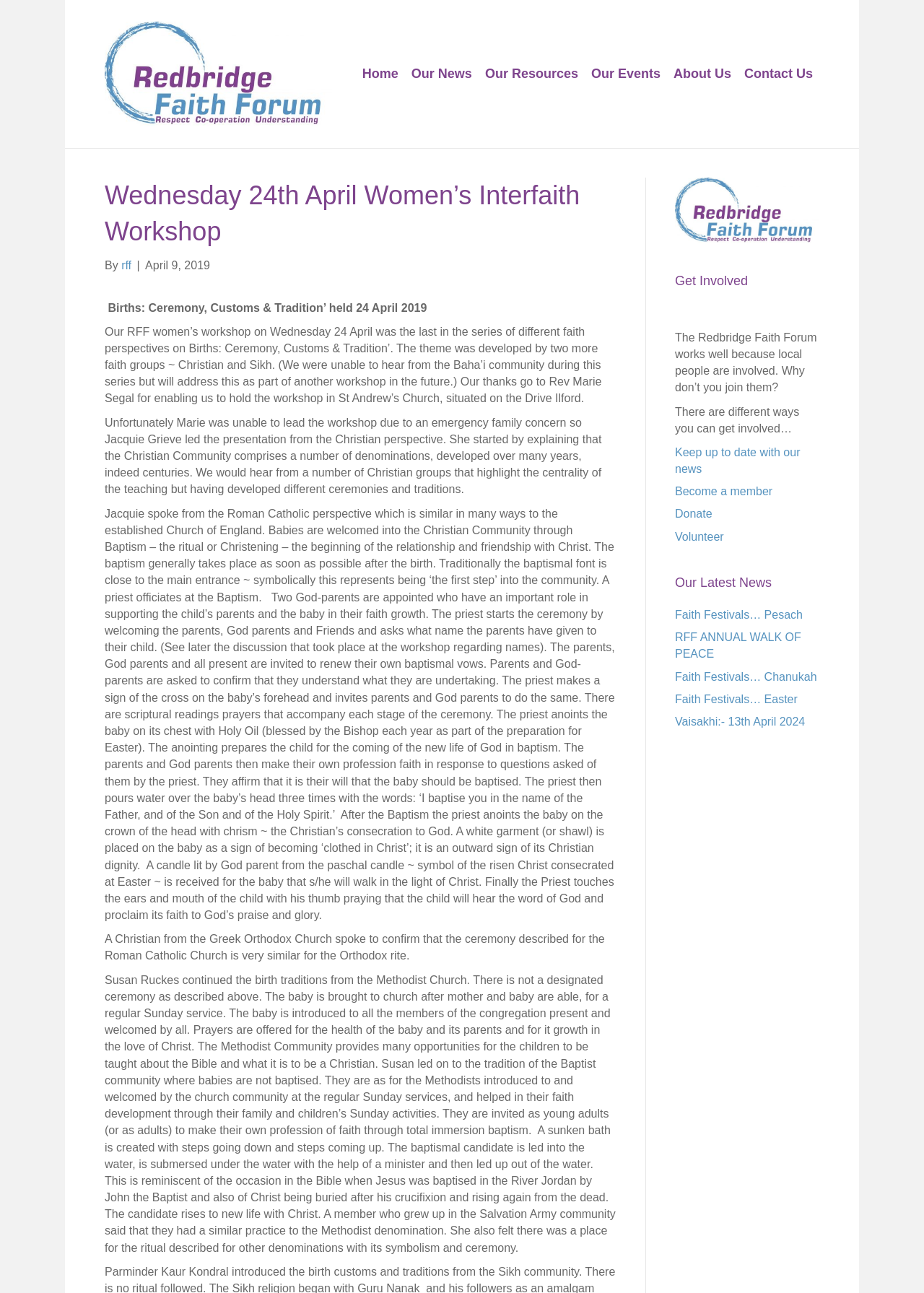Give a one-word or short phrase answer to the question: 
How many faith groups are mentioned in the workshop?

4